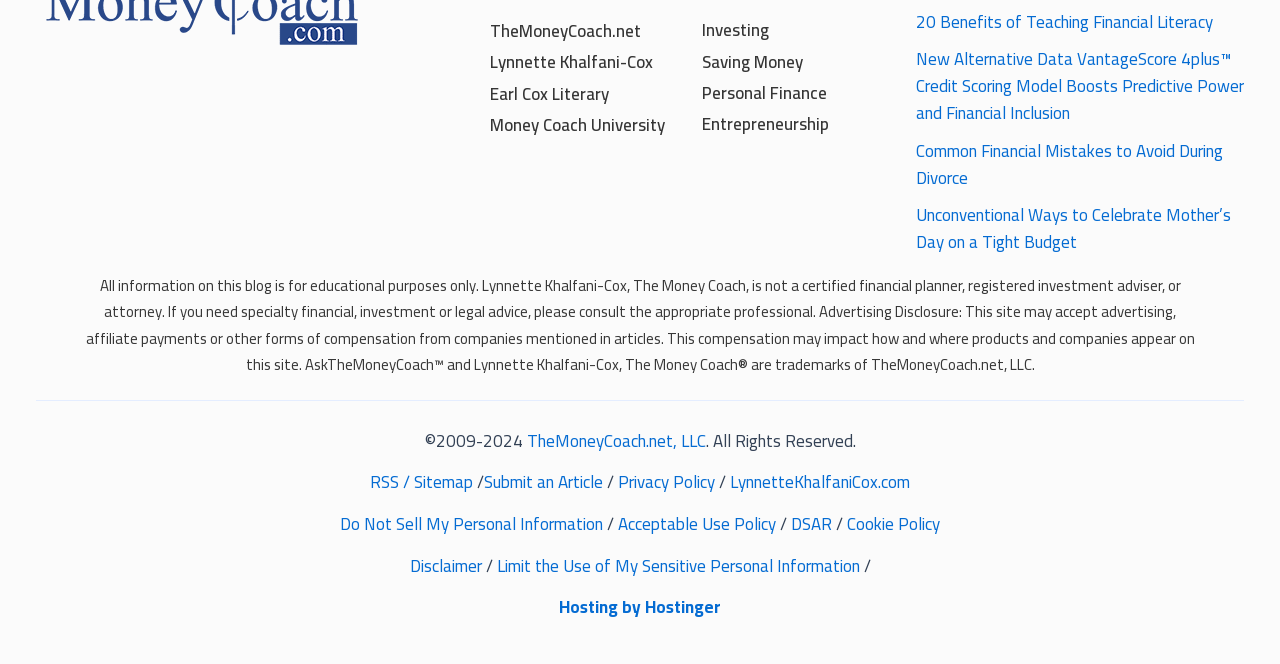Using the webpage screenshot, locate the HTML element that fits the following description and provide its bounding box: "Earl Cox Literary".

[0.383, 0.121, 0.548, 0.161]